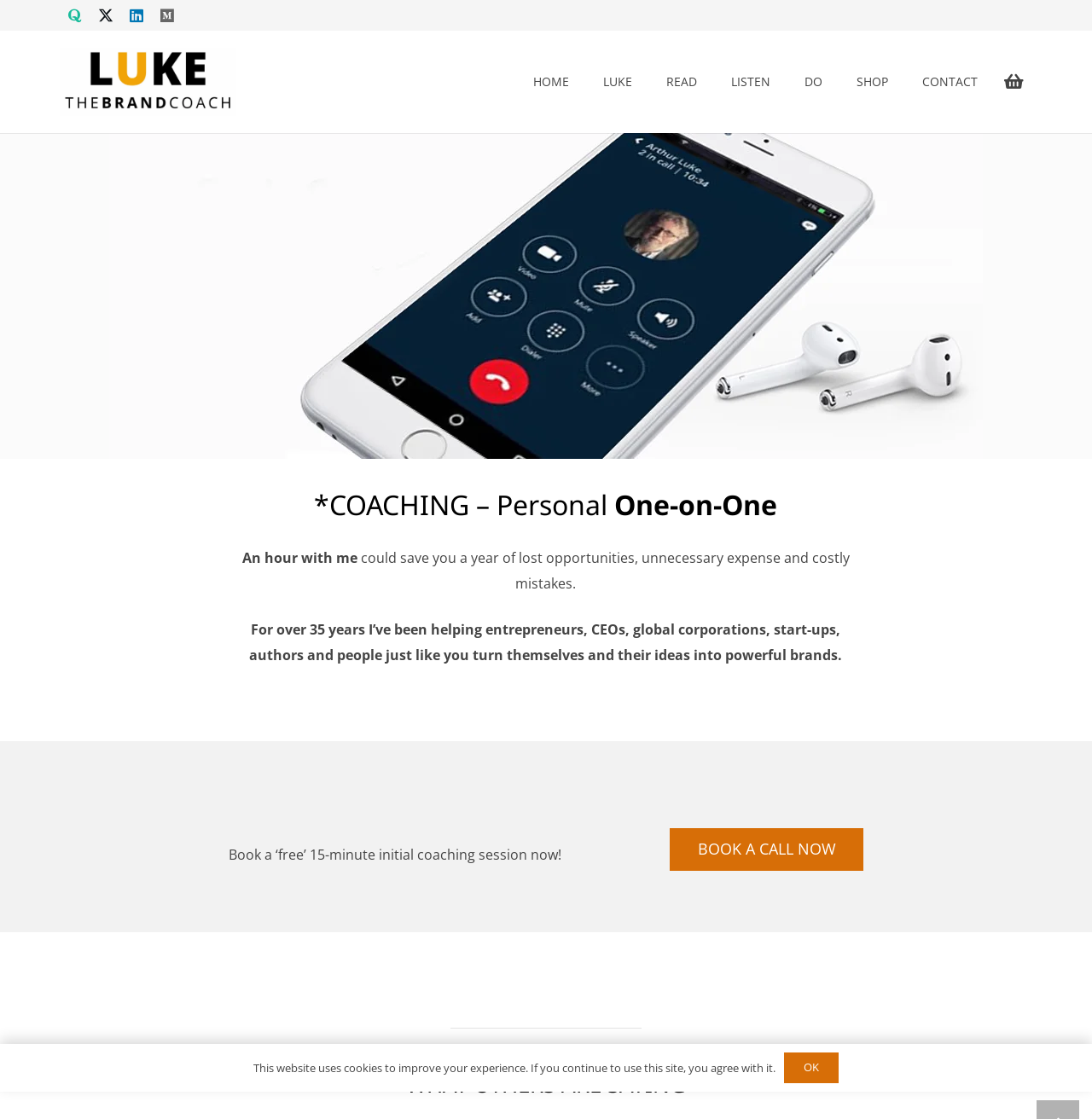Explain the webpage in detail, including its primary components.

The webpage is about coaching services offered by LUKE, a brand coach. At the top, there are social media links to Twitter, LinkedIn, and Medium, along with a web logo. Below these links, there is a navigation menu with options like HOME, LUKE, READ, LISTEN, DO, SHOP, and CONTACT.

The main content of the webpage is divided into sections. The first section has a heading "COACHING – Personal One-on-One" and describes the benefits of coaching, stating that an hour with the coach could save a year of lost opportunities and prevent unnecessary expenses and mistakes.

The next section introduces LUKE, who has been helping entrepreneurs, CEOs, and others turn themselves and their ideas into powerful brands for over 35 years. There is a call-to-action button "BOOK A CALL NOW" to book a free 15-minute initial coaching session.

Further down, there is a section with a heading "WHAT OTHERS ARE SAYING", although the content of this section is not specified. At the very bottom of the page, there is a notification about the website using cookies, with an "OK" button to agree to the terms.